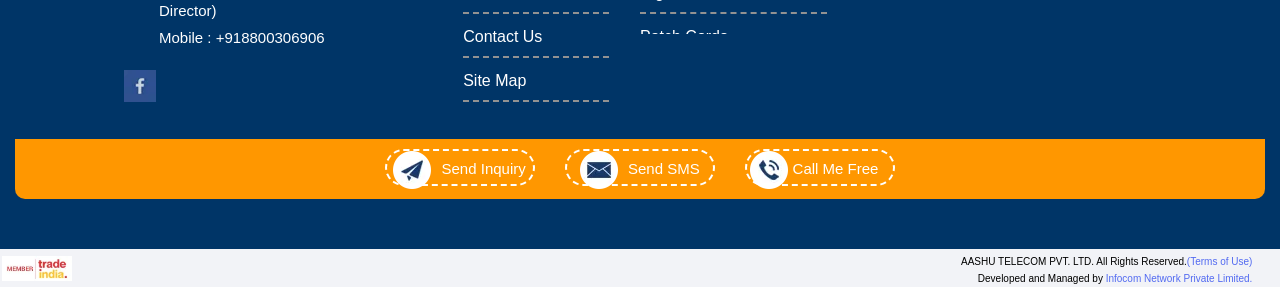Identify the bounding box coordinates of the region I need to click to complete this instruction: "Call Me Free".

[0.584, 0.519, 0.707, 0.648]